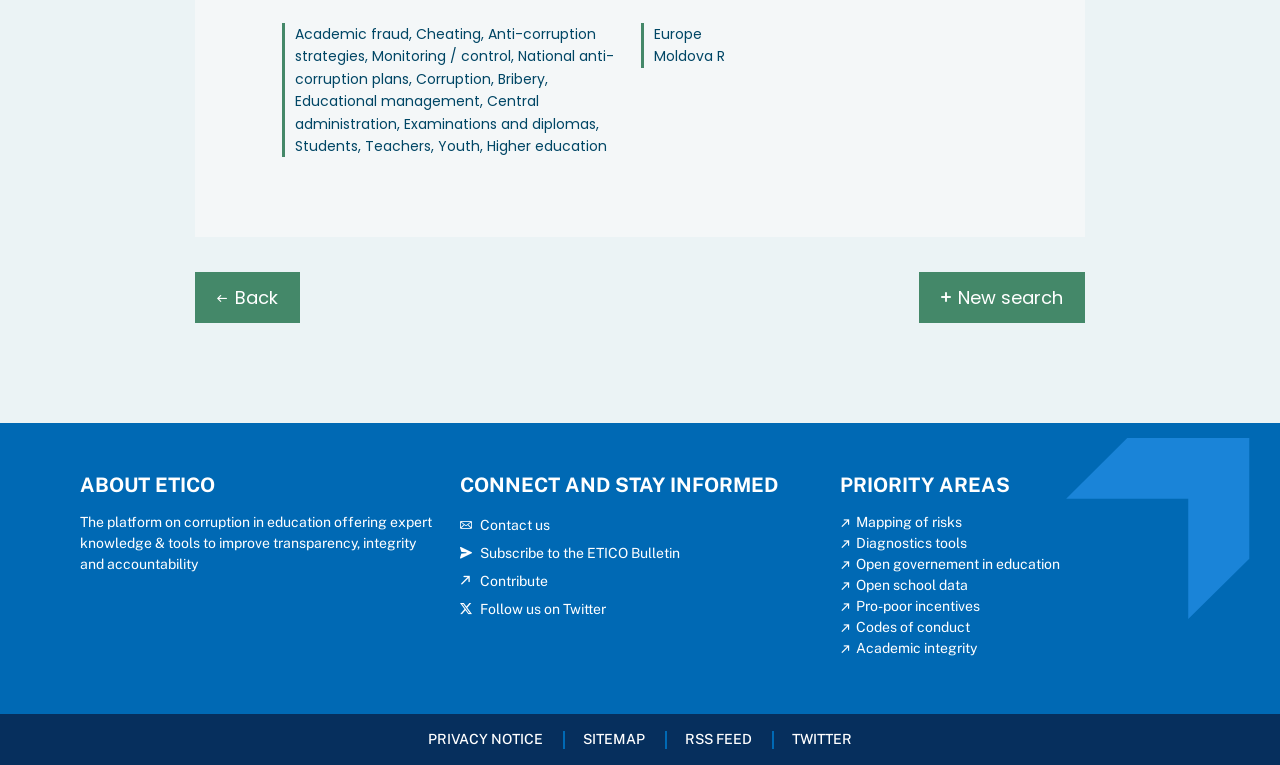Find the bounding box coordinates of the element to click in order to complete the given instruction: "Contact us."

[0.359, 0.67, 0.43, 0.706]